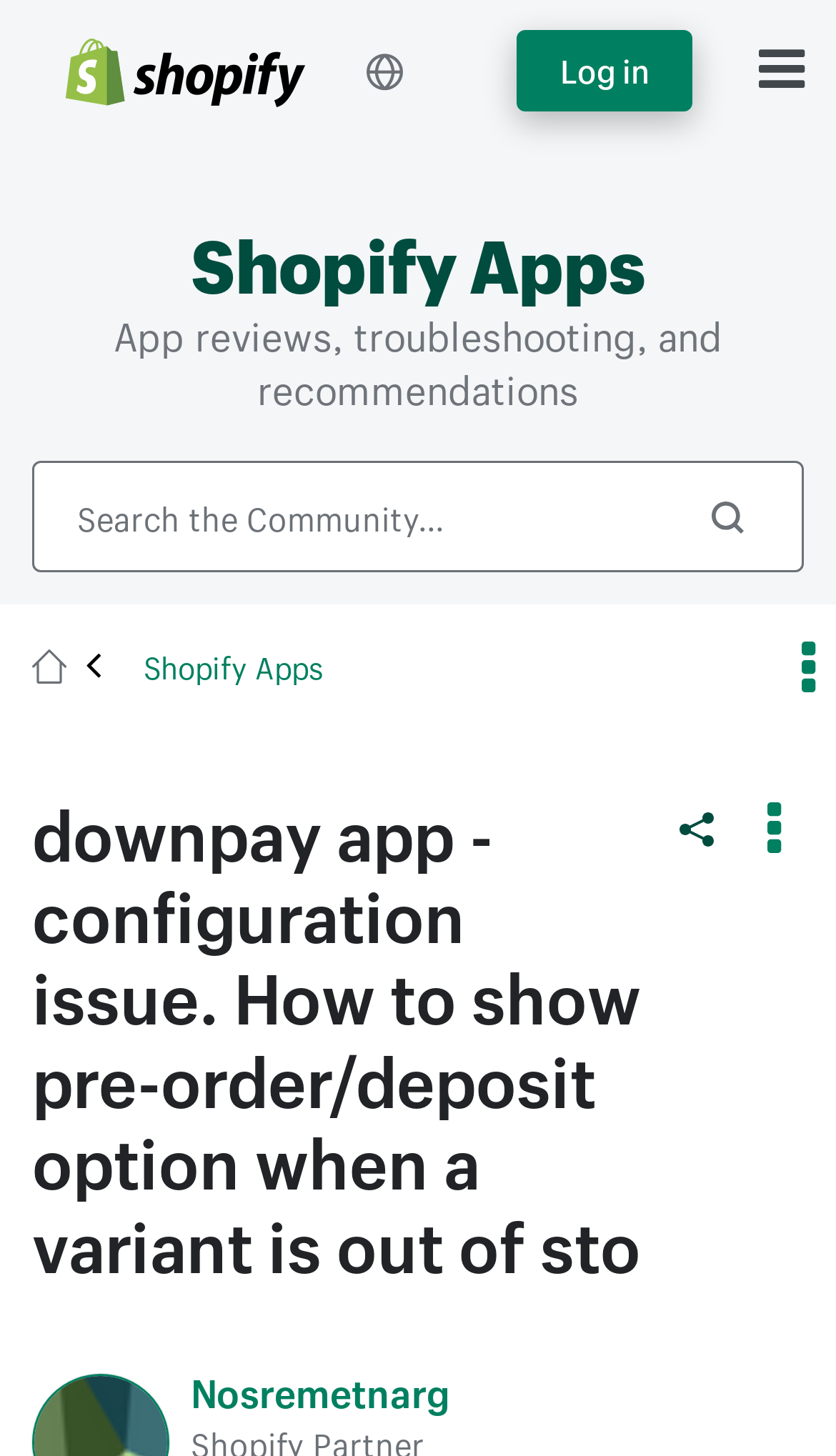Identify the bounding box coordinates of the clickable section necessary to follow the following instruction: "Log in to the account". The coordinates should be presented as four float numbers from 0 to 1, i.e., [left, top, right, bottom].

[0.619, 0.02, 0.829, 0.076]